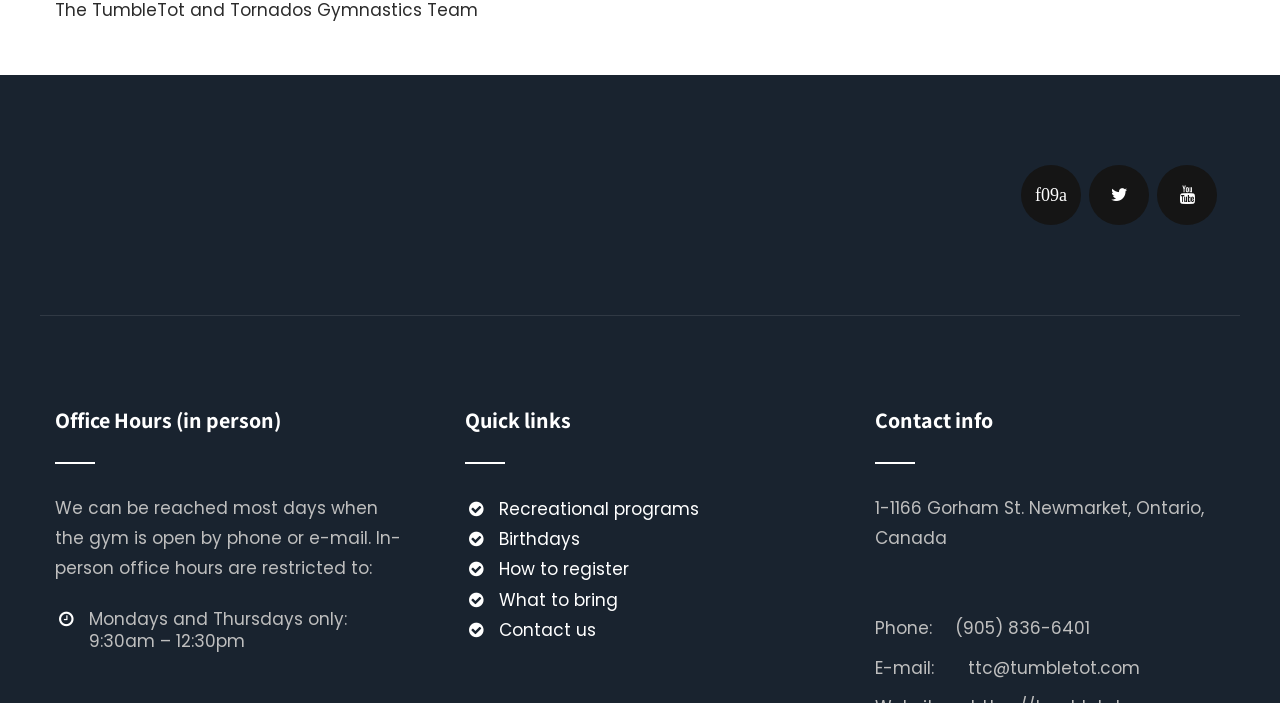What are the office hours?
Kindly answer the question with as much detail as you can.

The office hours are mentioned in the section 'Office Hours (in person)' which states that they can be reached on Mondays and Thursdays only, from 9:30am to 12:30pm.